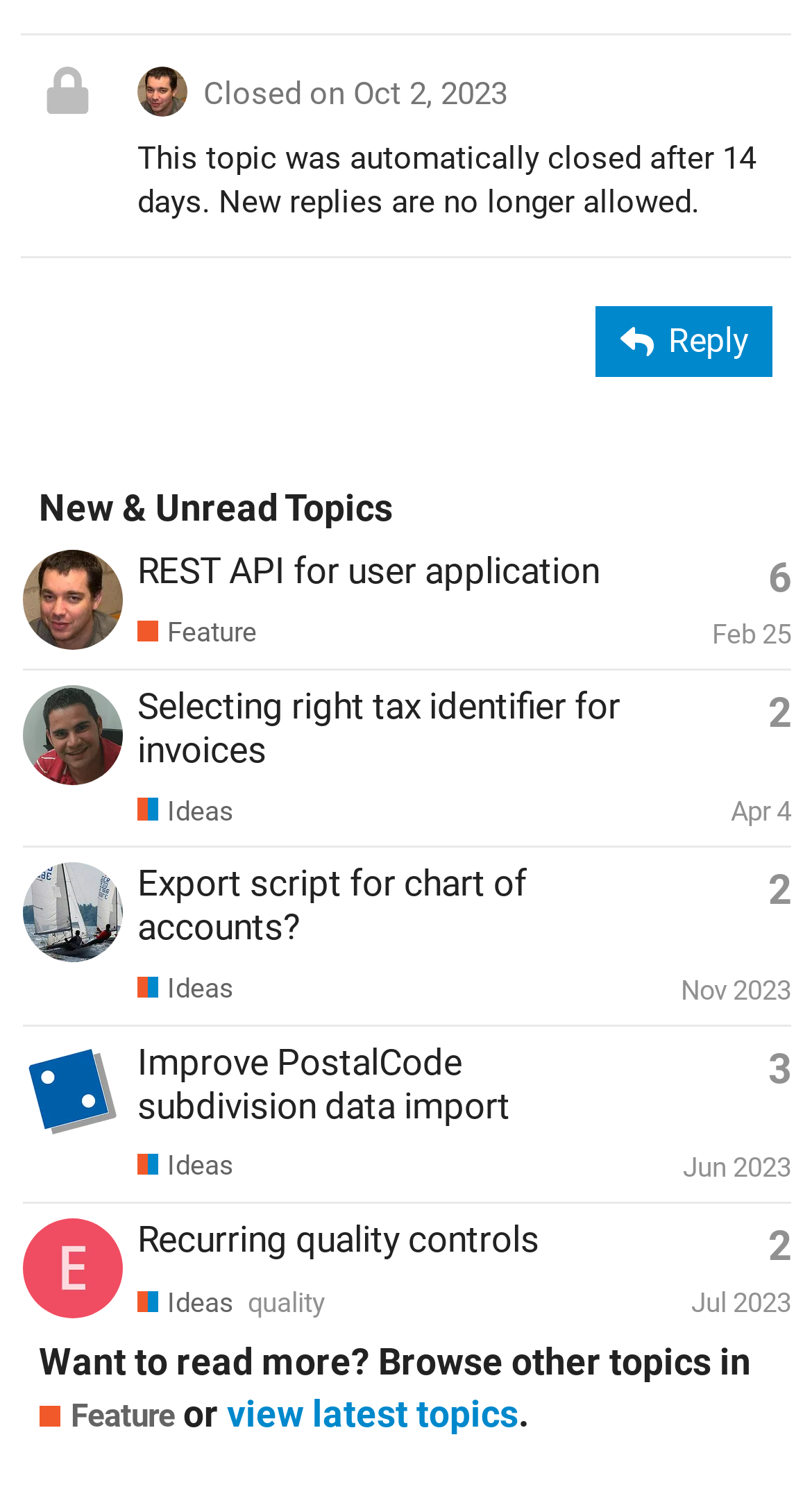Analyze the image and answer the question with as much detail as possible: 
How many topics are listed?

I counted the number of gridcell elements inside the table element, which represents the list of topics. There are 5 gridcell elements, each containing information about a topic.